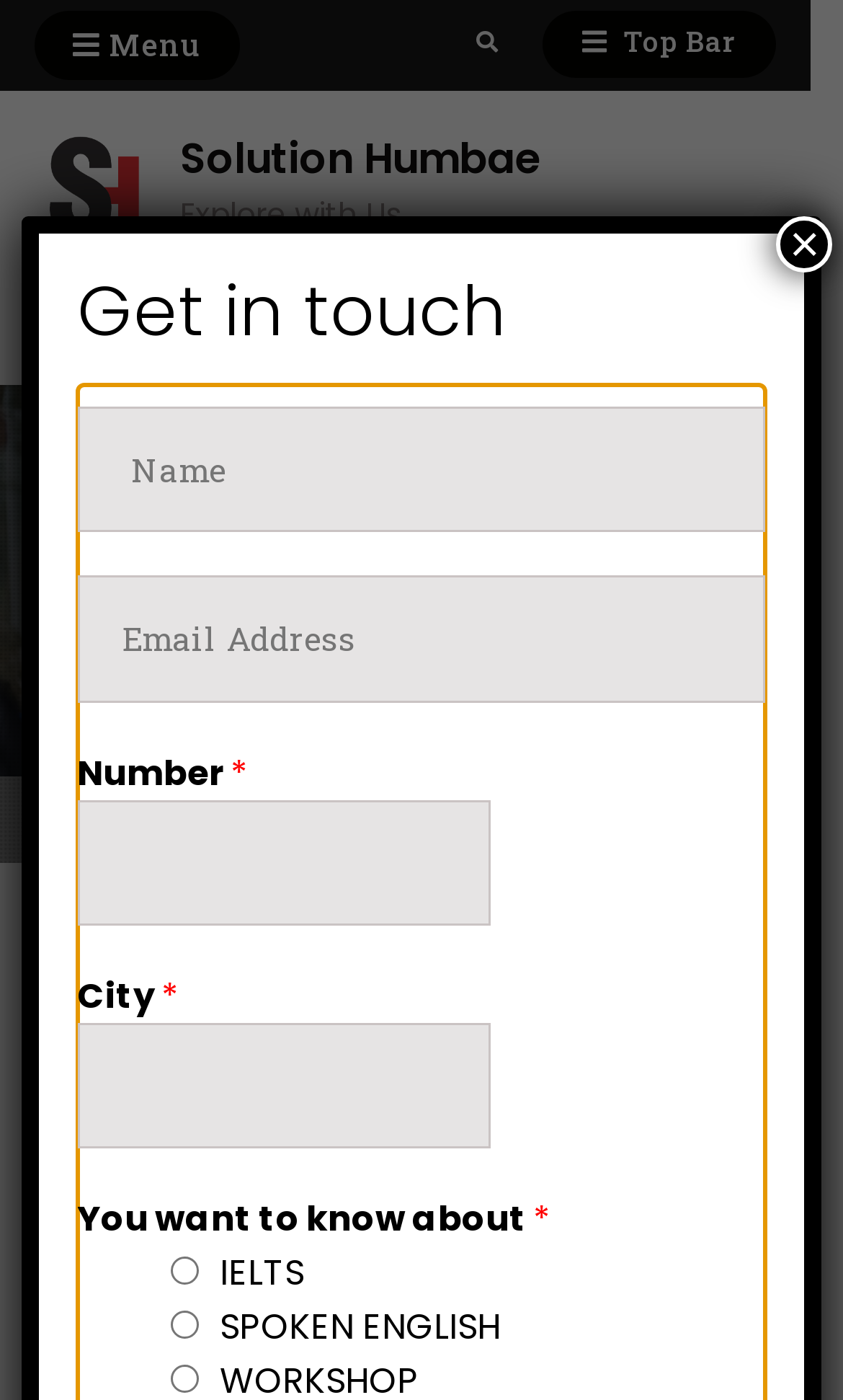Please answer the following question as detailed as possible based on the image: 
What is the type of training offered?

The webpage mentions 'Interview Training Near me' in its title, indicating that the course or training provided is related to interview preparation.